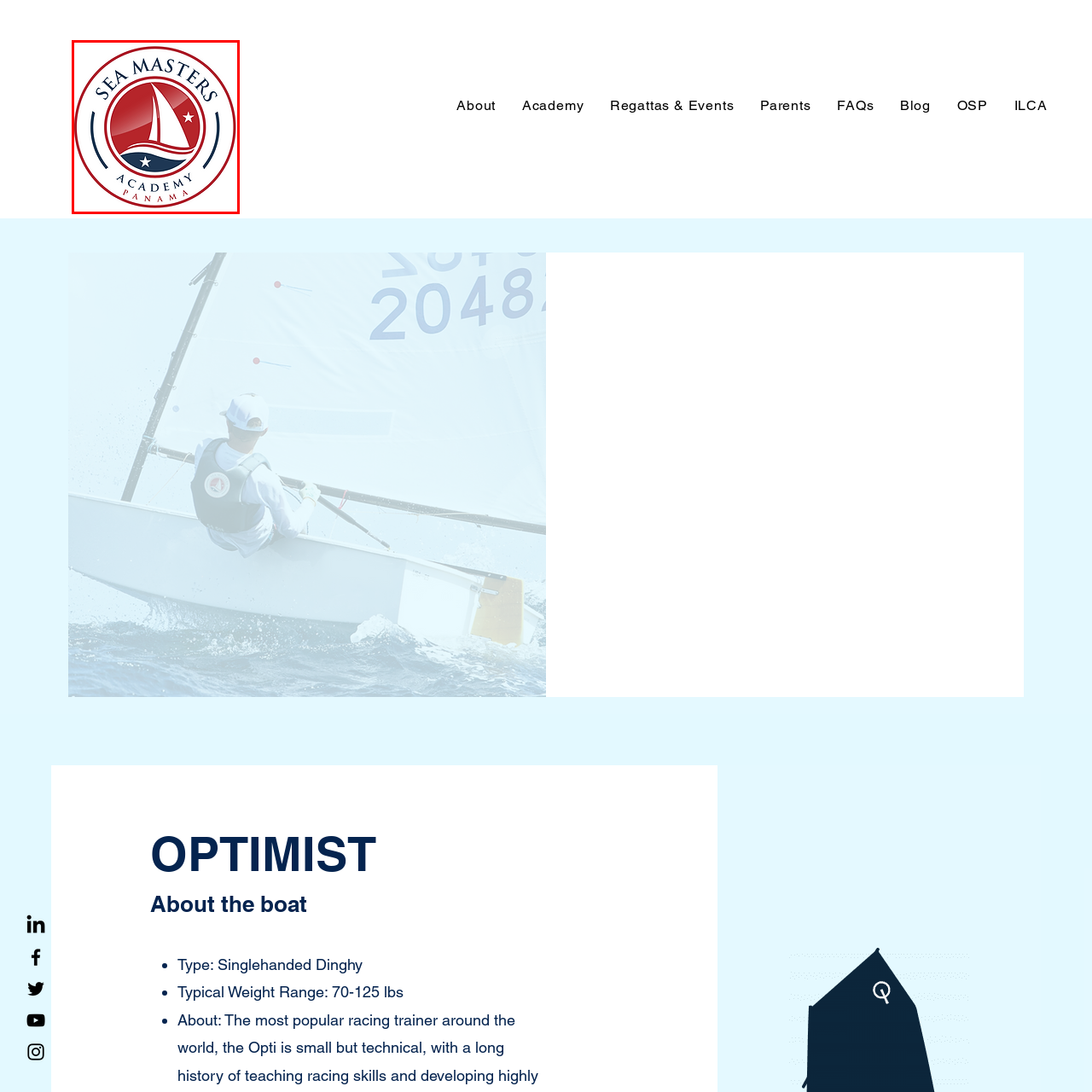Where is the Sea Masters Academy located?
Please focus on the image surrounded by the red bounding box and provide a one-word or phrase answer based on the image.

Panama